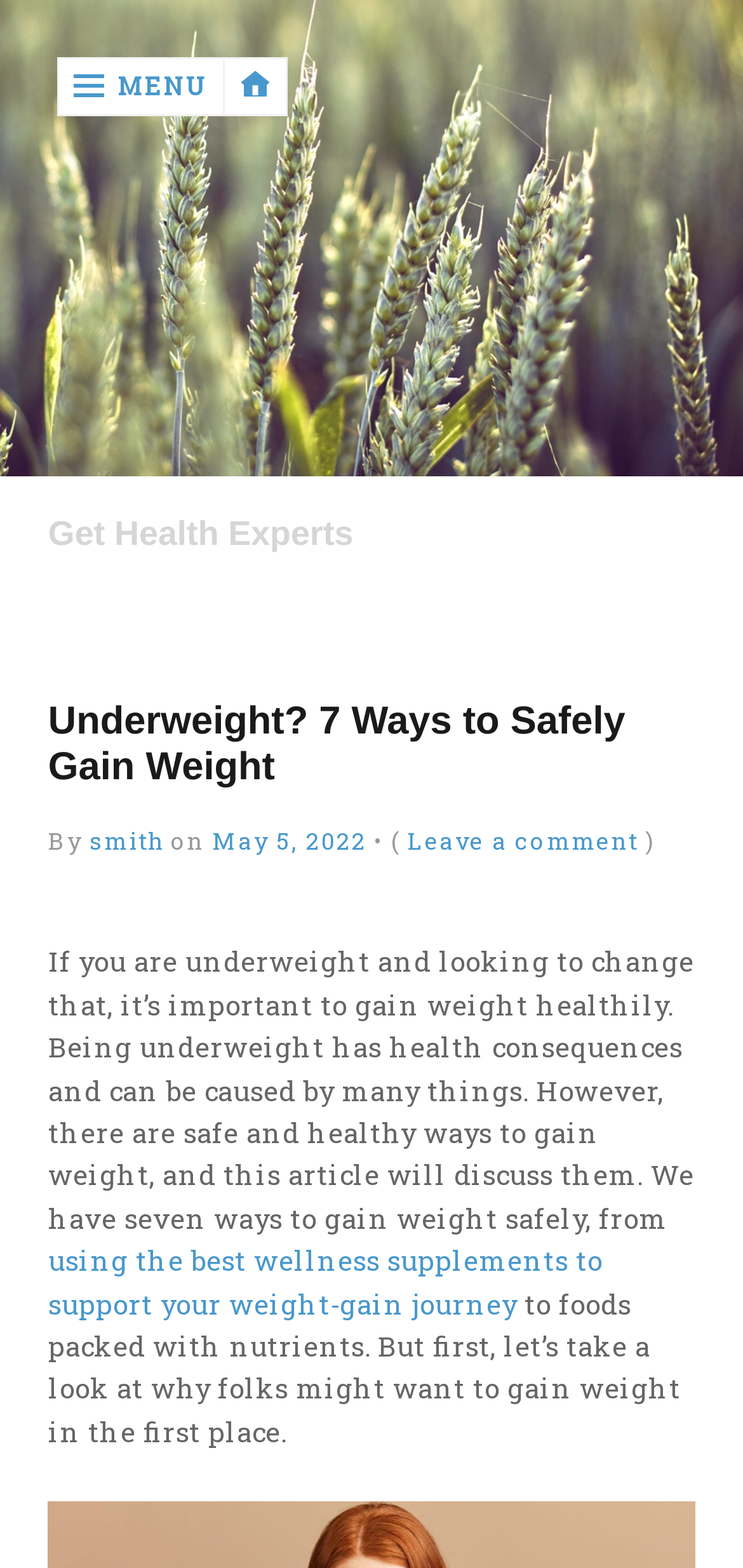Please identify the bounding box coordinates of the element on the webpage that should be clicked to follow this instruction: "Read the disclaimer". The bounding box coordinates should be given as four float numbers between 0 and 1, formatted as [left, top, right, bottom].

[0.0, 0.319, 0.311, 0.365]